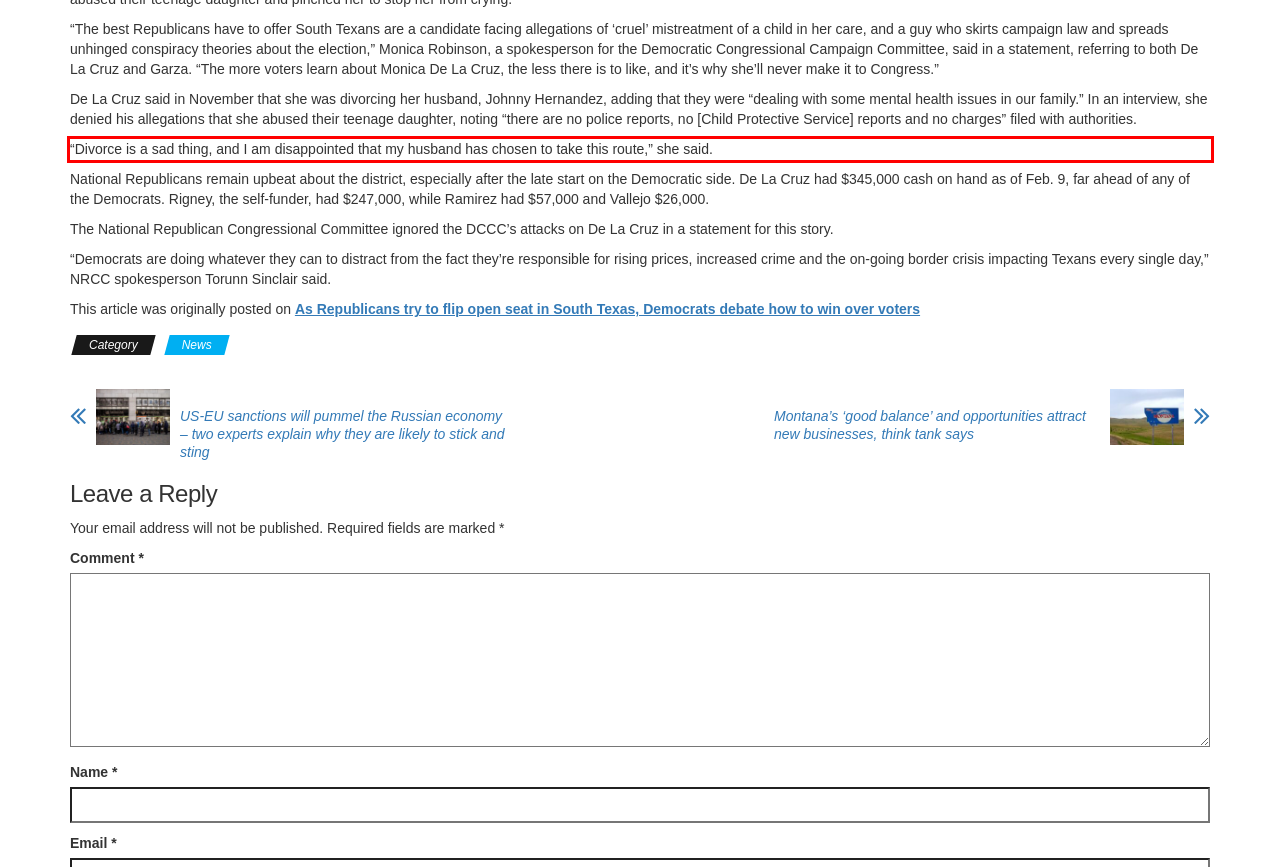You have a webpage screenshot with a red rectangle surrounding a UI element. Extract the text content from within this red bounding box.

“Divorce is a sad thing, and I am disappointed that my husband has chosen to take this route,” she said.